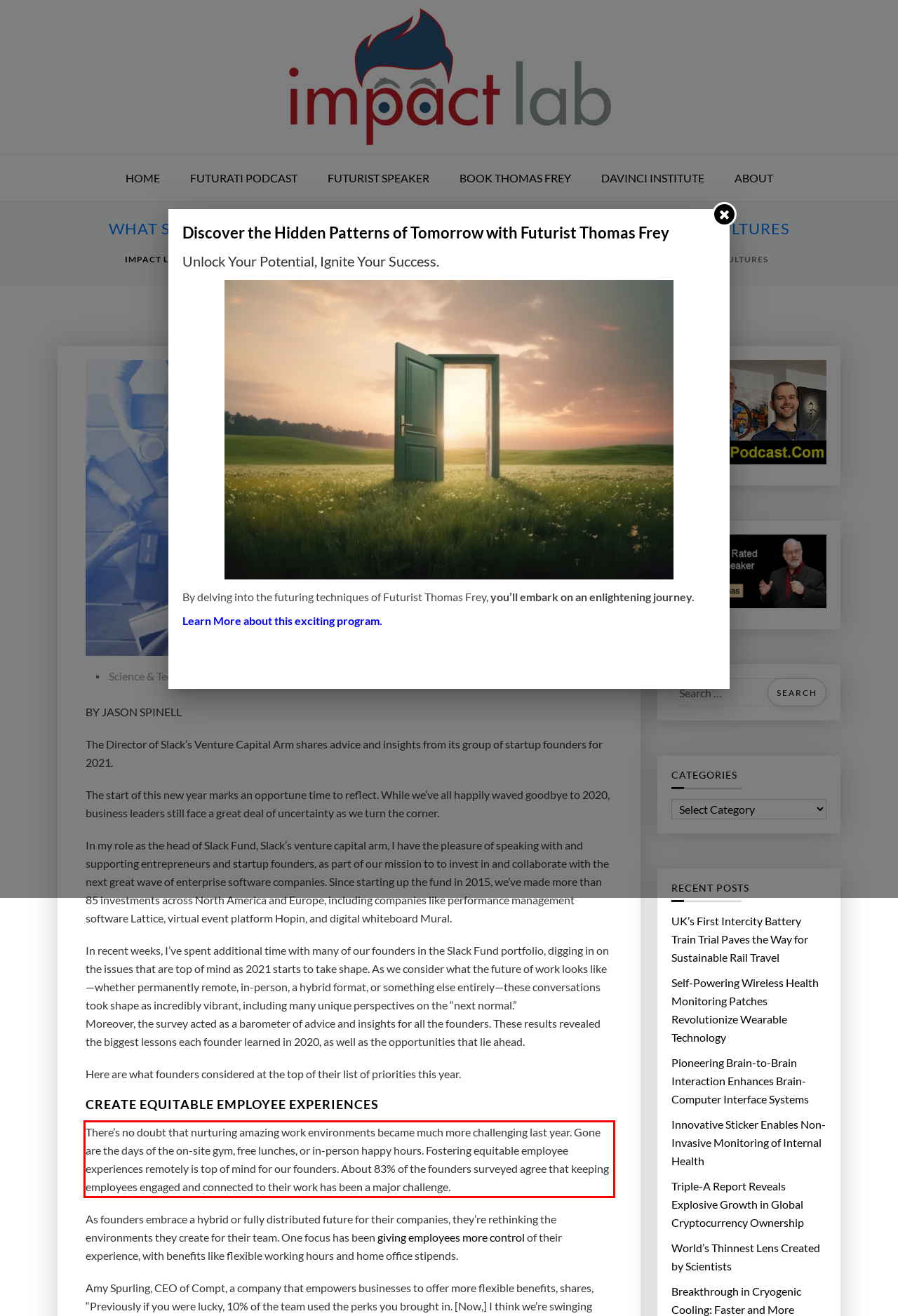Please look at the screenshot provided and find the red bounding box. Extract the text content contained within this bounding box.

There’s no doubt that nurturing amazing work environments became much more challenging last year. Gone are the days of the on-site gym, free lunches, or in-person happy hours. Fostering equitable employee experiences remotely is top of mind for our founders. About 83% of the founders surveyed agree that keeping employees engaged and connected to their work has been a major challenge.